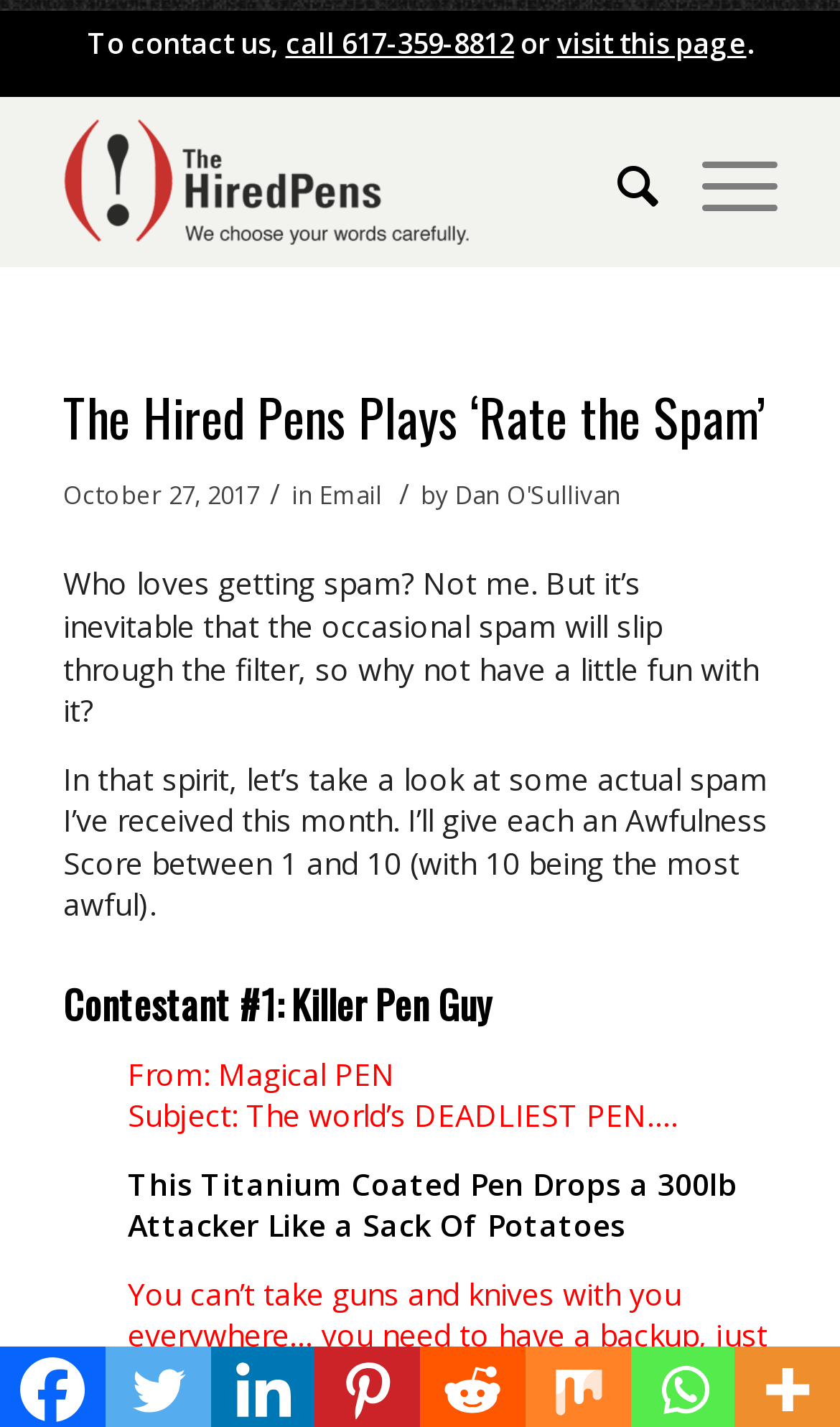Using a single word or phrase, answer the following question: 
What is the author of the article?

Dan O'Sullivan